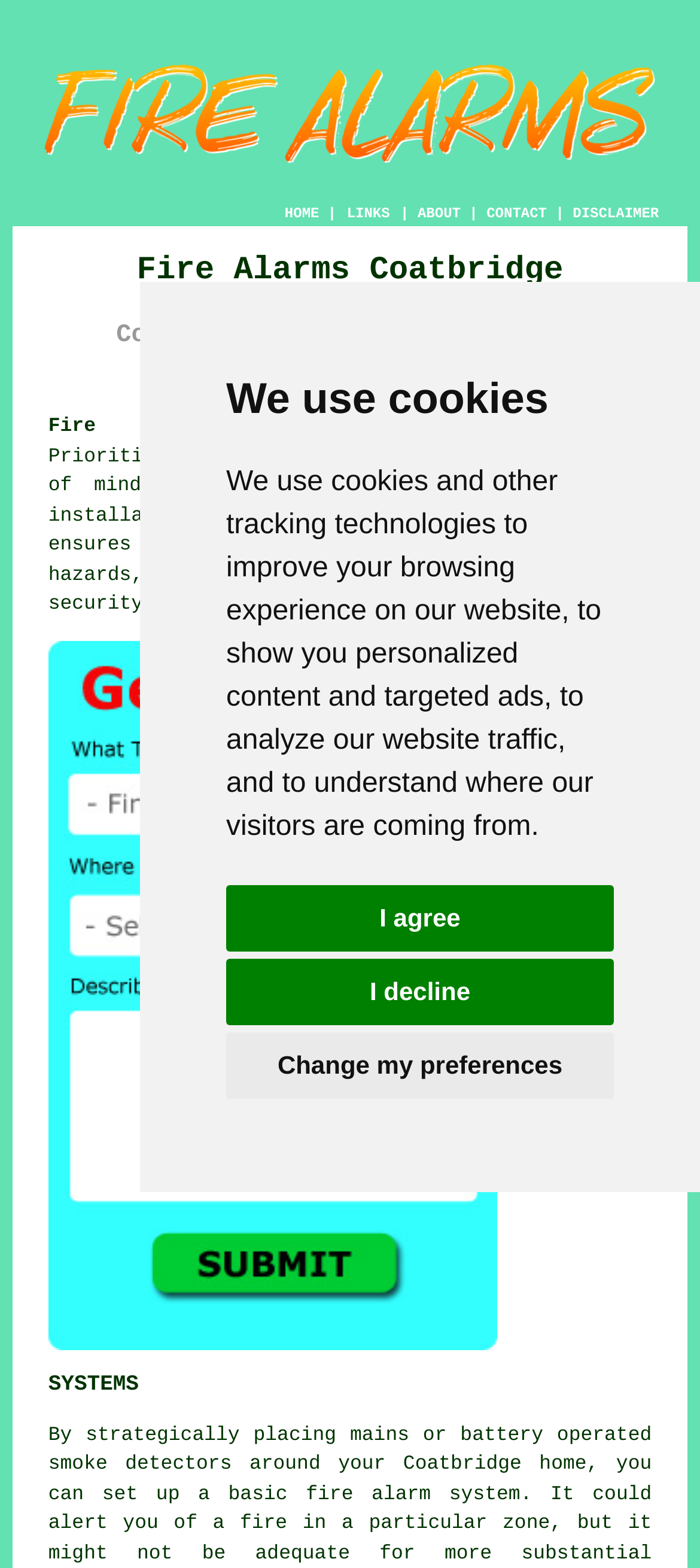Please answer the following question using a single word or phrase: 
What is the main topic of this webpage?

Fire Alarms Coatbridge